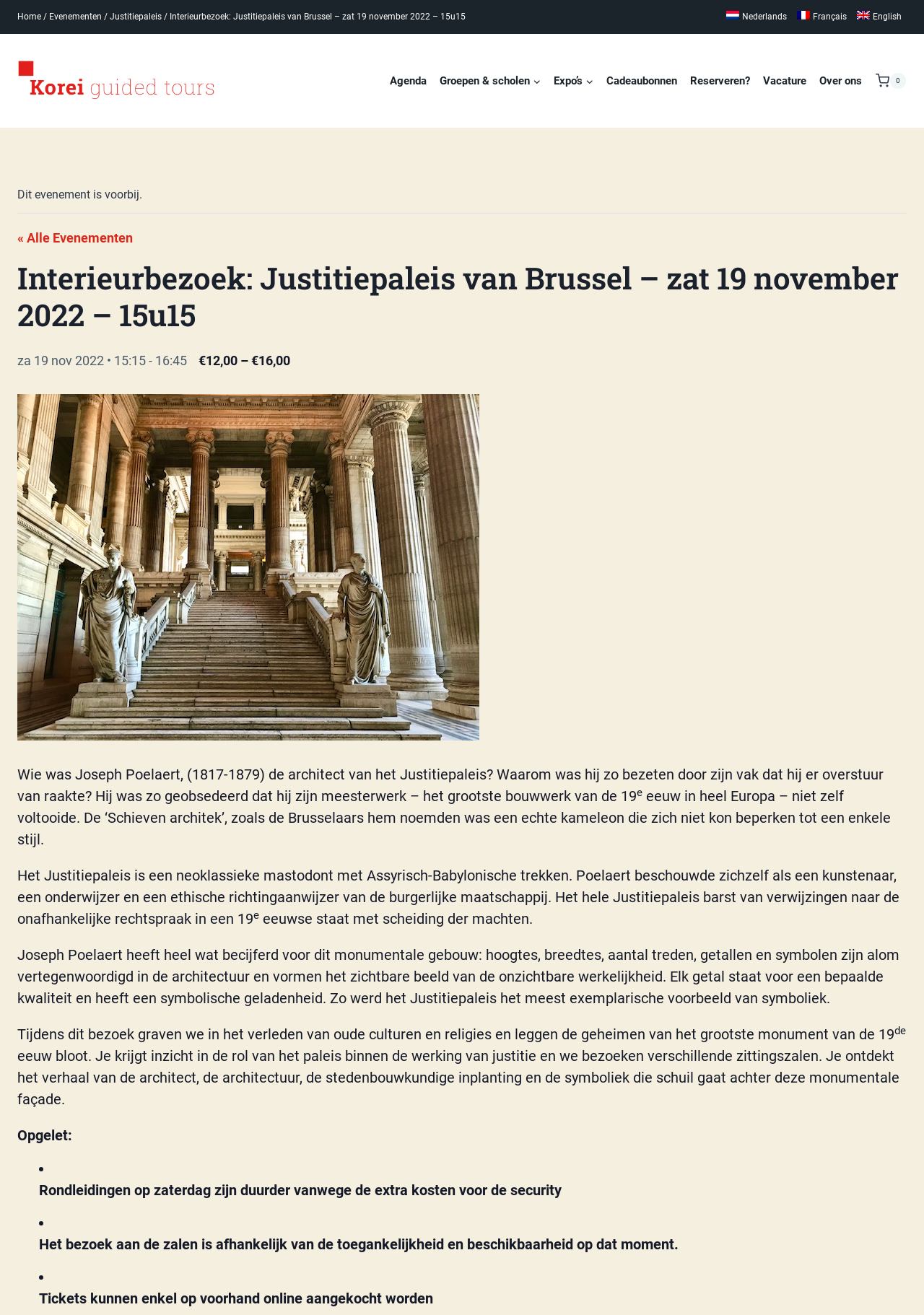What is the duration of the event?
Based on the content of the image, thoroughly explain and answer the question.

I found the duration of the event by looking at the heading element with the text 'za 19 nov 2022 • 15:15 - 16:45' which mentions the start and end time of the event.